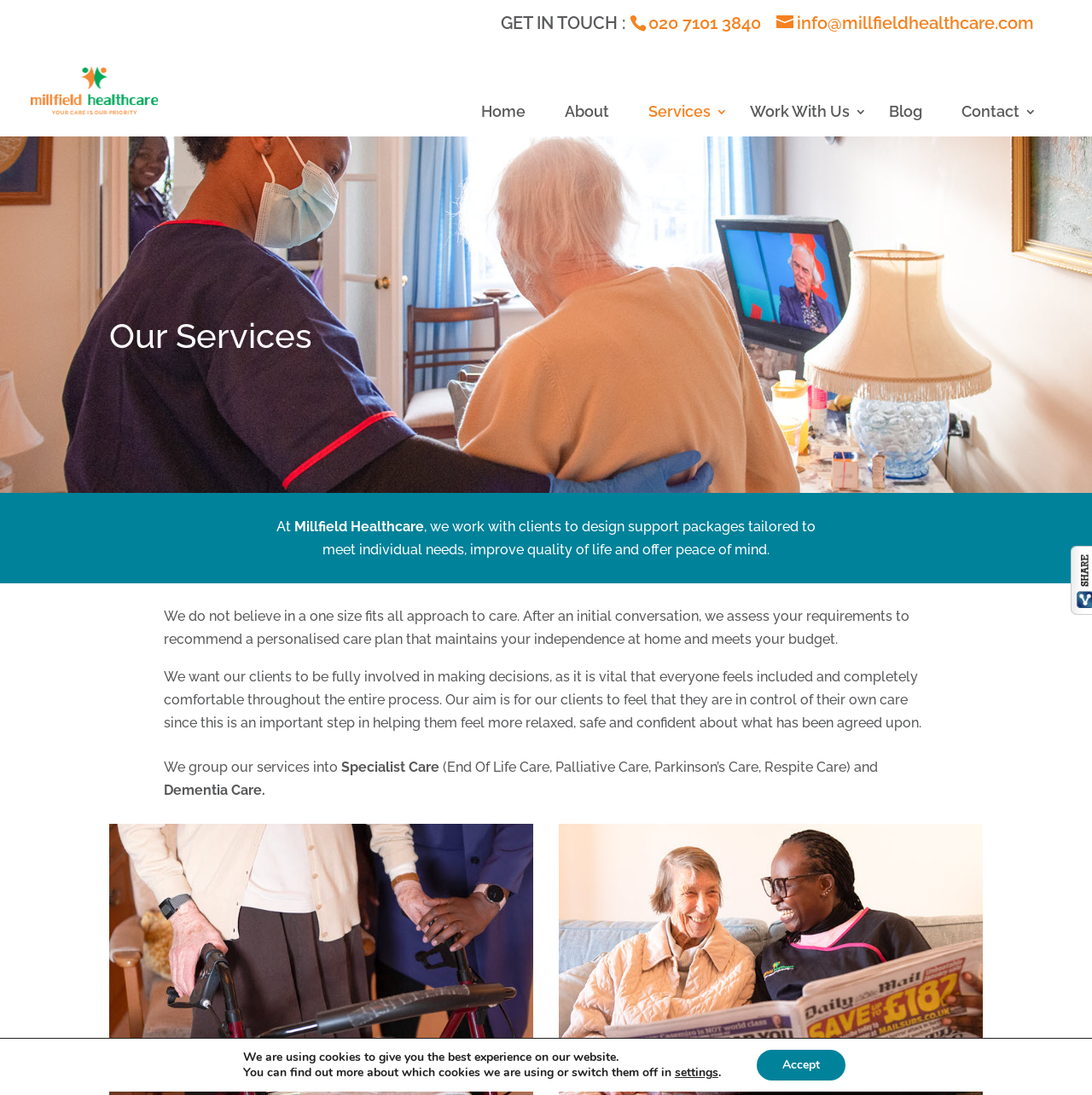Highlight the bounding box coordinates of the element that should be clicked to carry out the following instruction: "Read the blog". The coordinates must be given as four float numbers ranging from 0 to 1, i.e., [left, top, right, bottom].

[0.814, 0.097, 0.86, 0.107]